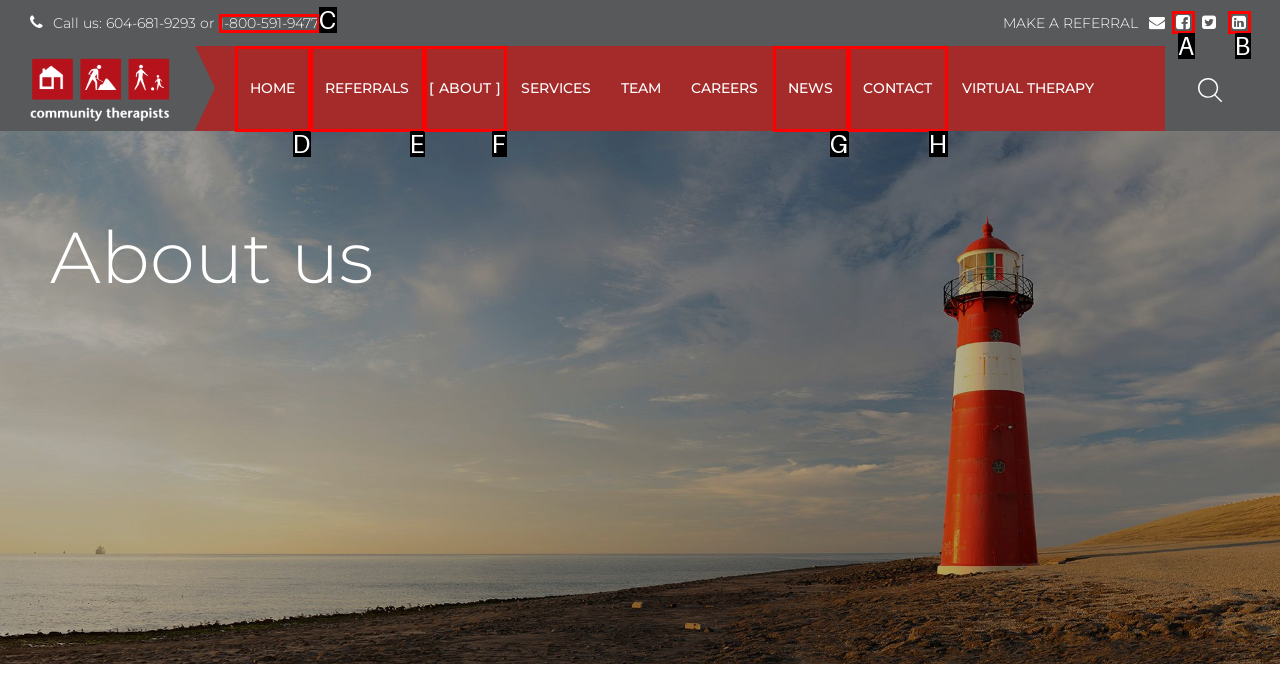Given the element description: News
Pick the letter of the correct option from the list.

G